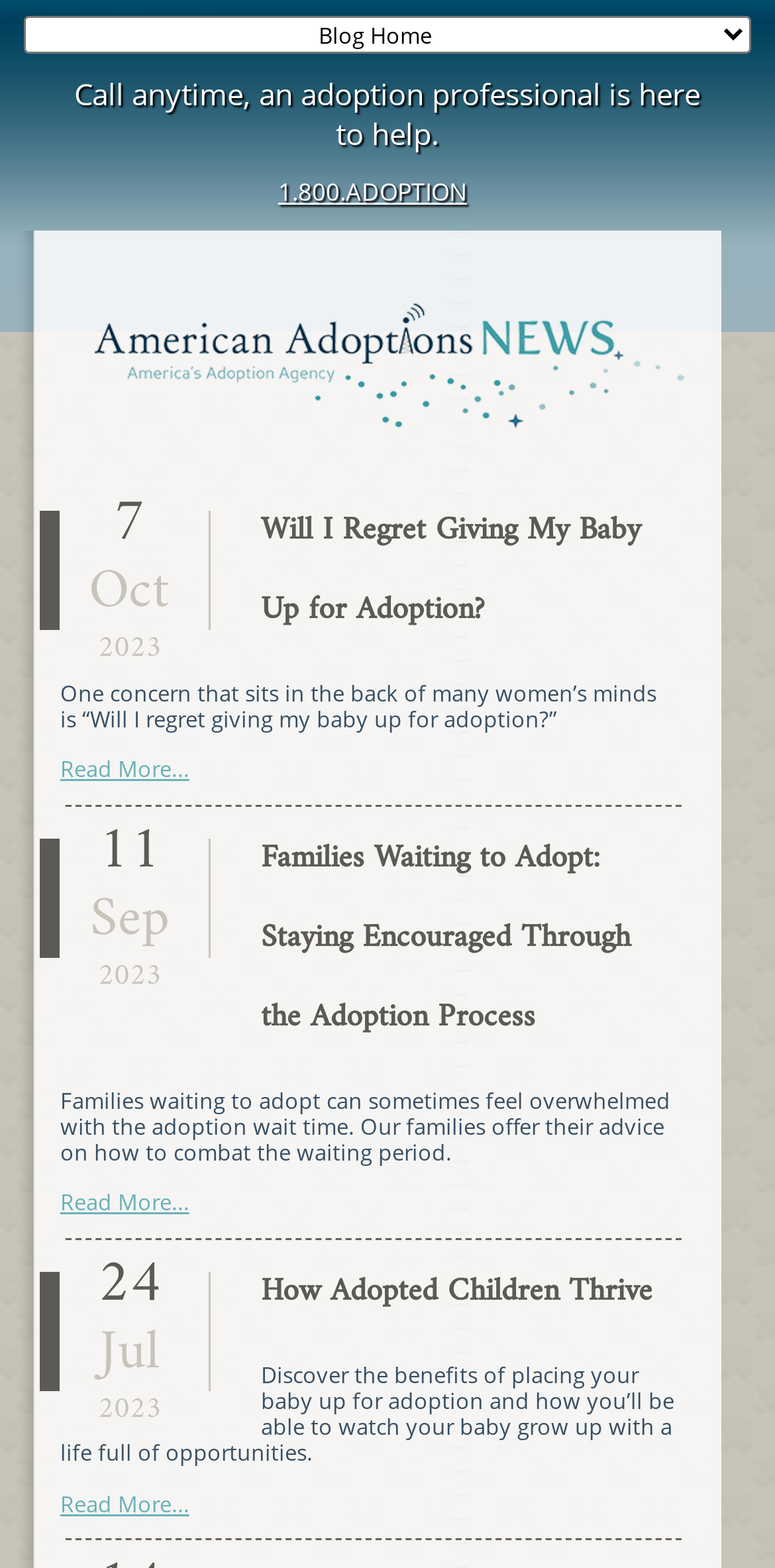What is the date of the second testimonial?
Please respond to the question with a detailed and thorough explanation.

I looked at the static text elements near the second heading element, which appear to be the date of the testimonial. The day is '11', the month is 'Sep', and the year is '2023'.